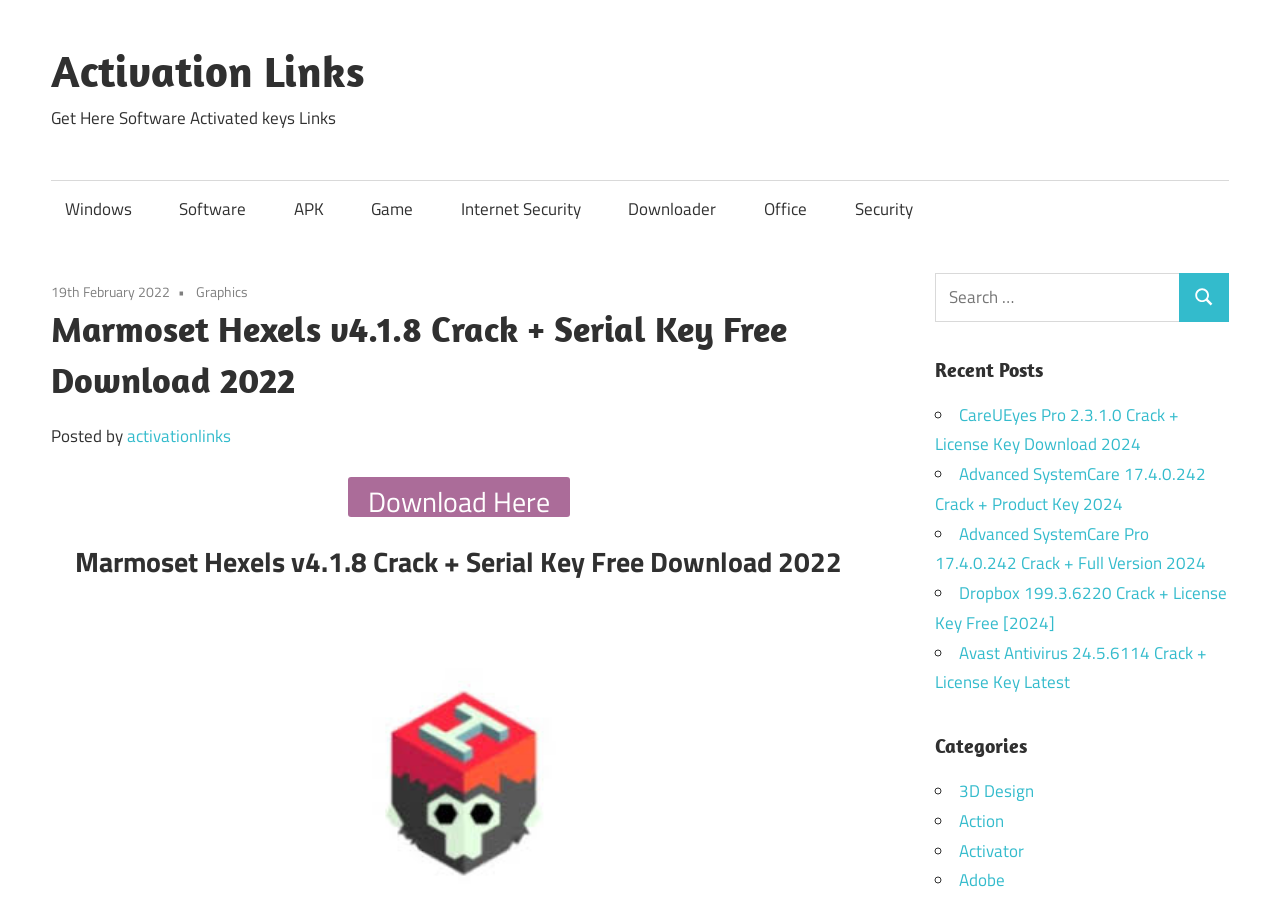Find and provide the bounding box coordinates for the UI element described with: "Game".

[0.279, 0.201, 0.334, 0.266]